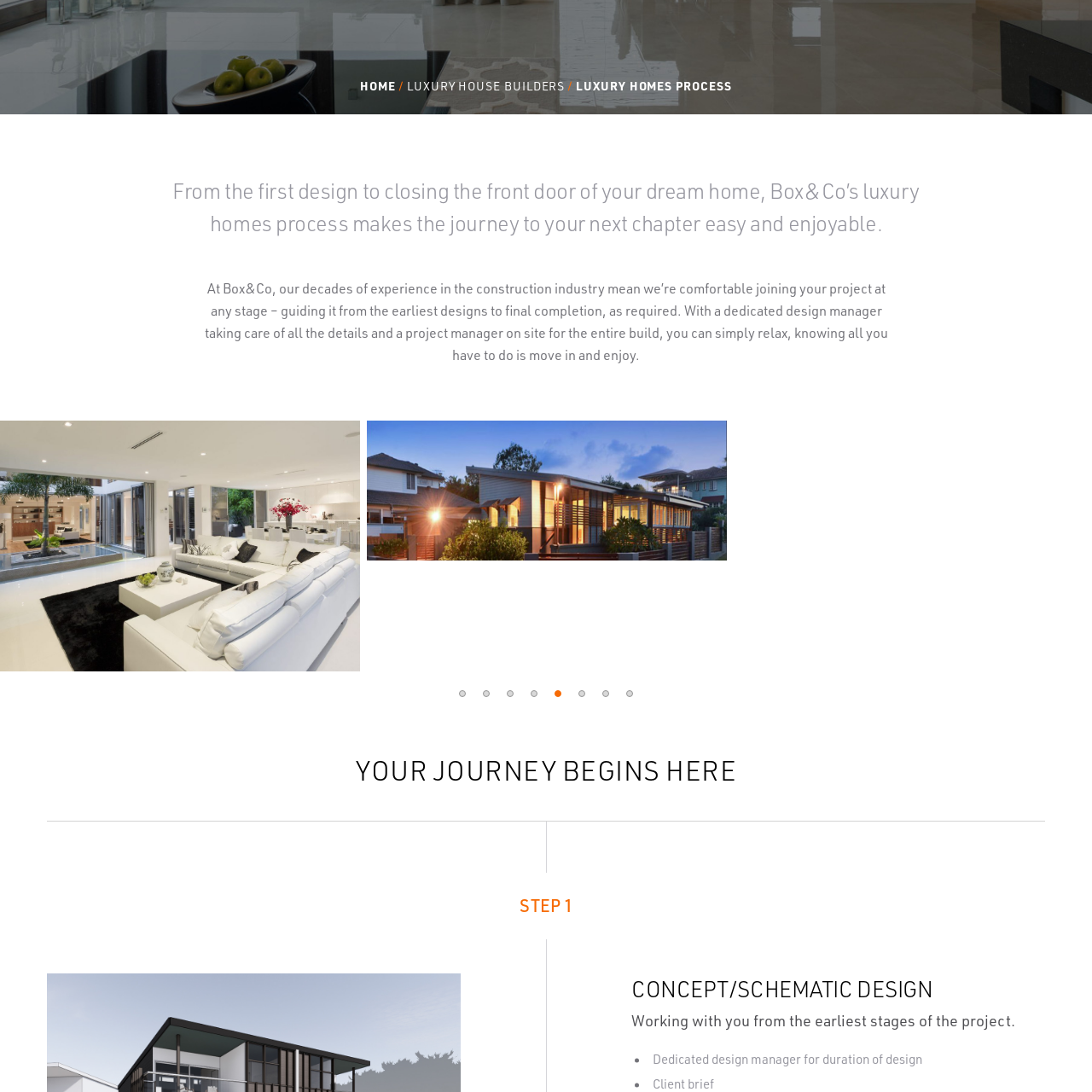Focus on the content within the red box and provide a succinct answer to this question using just one word or phrase: 
What is the purpose of Box&Co?

Guiding clients through home building process